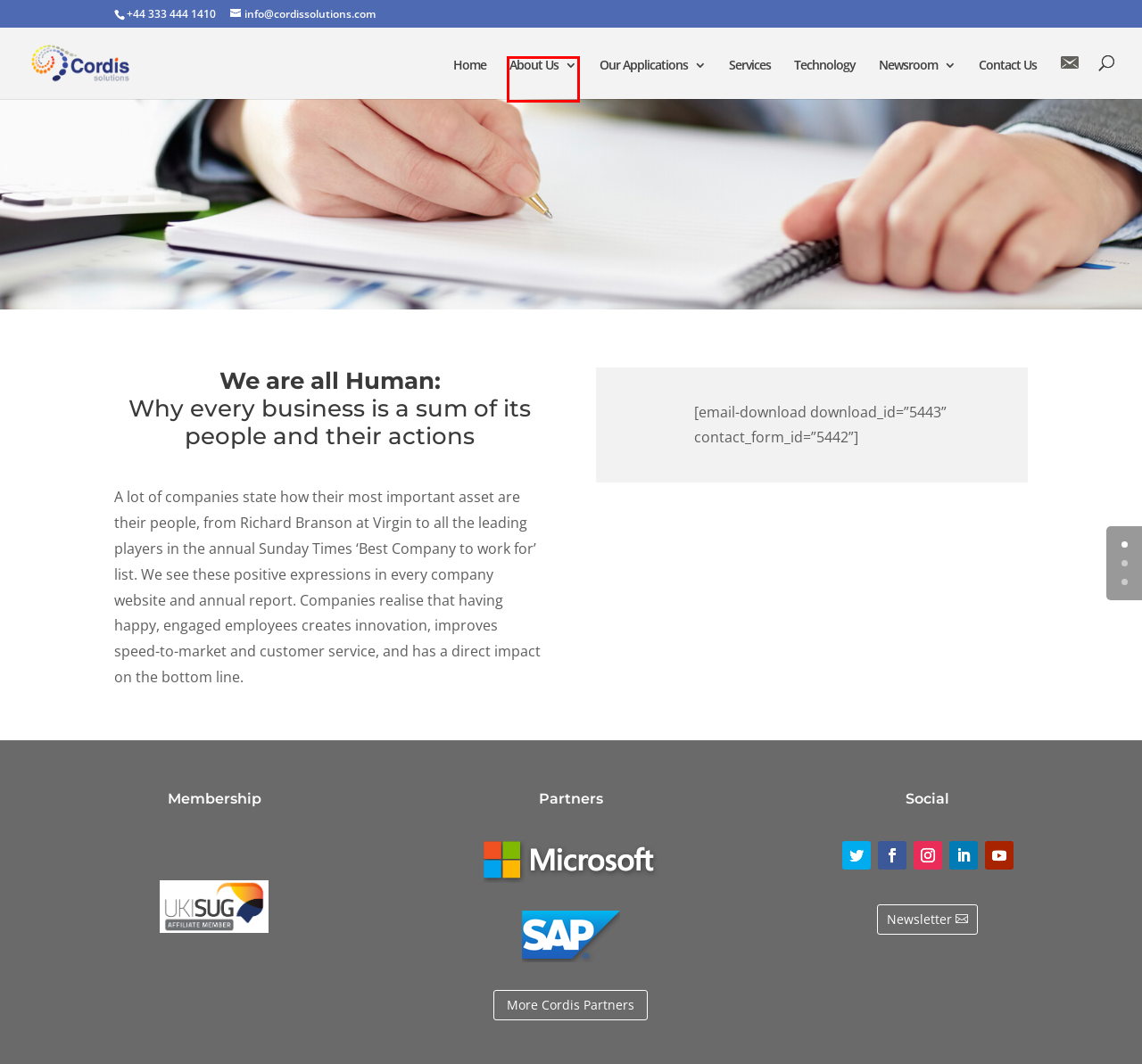You are given a screenshot of a webpage with a red rectangle bounding box around an element. Choose the best webpage description that matches the page after clicking the element in the bounding box. Here are the candidates:
A. Cordis Solutions - Our Partners - SAP, Microsoft and more
B. Cordis Solutions - SAP and Microsoft integration - Home
C. About us - Cordis Solutions - SAP and Microsoft Integration
D. Contact us - Request a Demo - Cordis Solutions
E. Newsletter - Cordis Solutions
F. Cordis Solutions - Implementing Technology
G. Cordis Solutions - Services - Business Process optimisation
H. Cordis Solutions - Our Applications - Full Interoperability

C